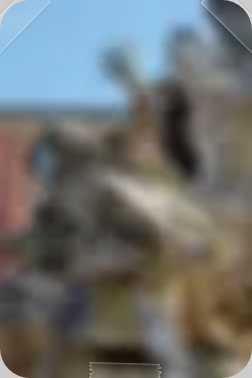Elaborate on all the features and components visible in the image.

The image depicts a detail of the magnificent Fountain of the Four Rivers, designed by the renowned artist Gian Lorenzo Bernini and completed in 1651. This iconic fountain is situated in Piazza Navona, Rome, and features allegorical sculptures representing four major rivers: the Ganges, the Danube, the Rio de la Plata, and the Nile. 

The composition is crowned by a towering obelisk, symbolizing the Nilotic civilization, and showcases intricate figures that embody the essence of each river. The fountain serves as a powerful representation of the globalized world during Bernini's time, intertwining art, history, and the vital role of water in civilization. The backdrop highlights the clear blue sky, juxtaposing the detailed craftsmanship of the sculptures against the historical ambiance of one of Rome's most celebrated squares.